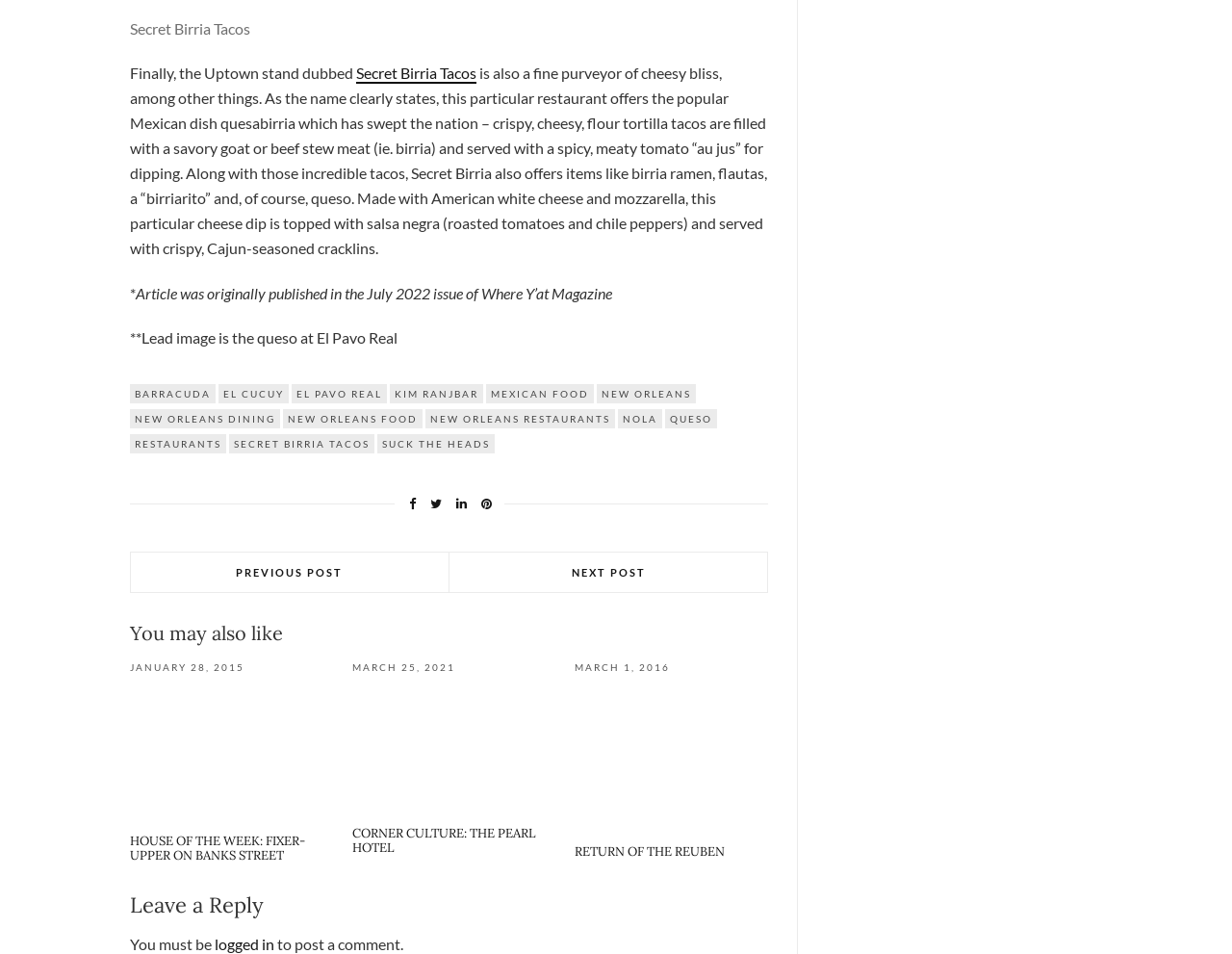Find the bounding box coordinates of the clickable area that will achieve the following instruction: "Read the article about House of the Week: Fixer-Upper on Banks Street".

[0.105, 0.872, 0.248, 0.905]